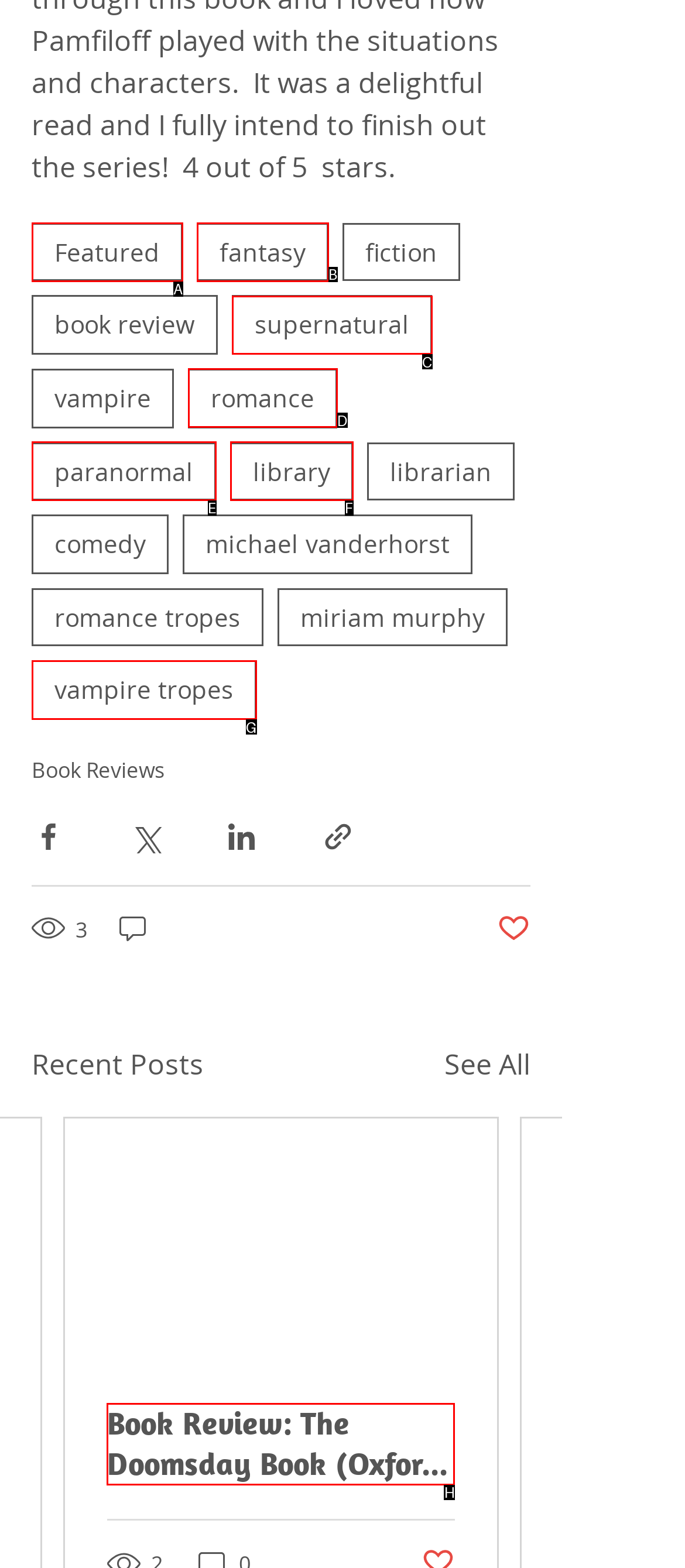Select the appropriate HTML element that needs to be clicked to finish the task: Read 'Book Review: The Doomsday Book (Oxford Time Travel #1) by Connie Willis'
Reply with the letter of the chosen option.

H